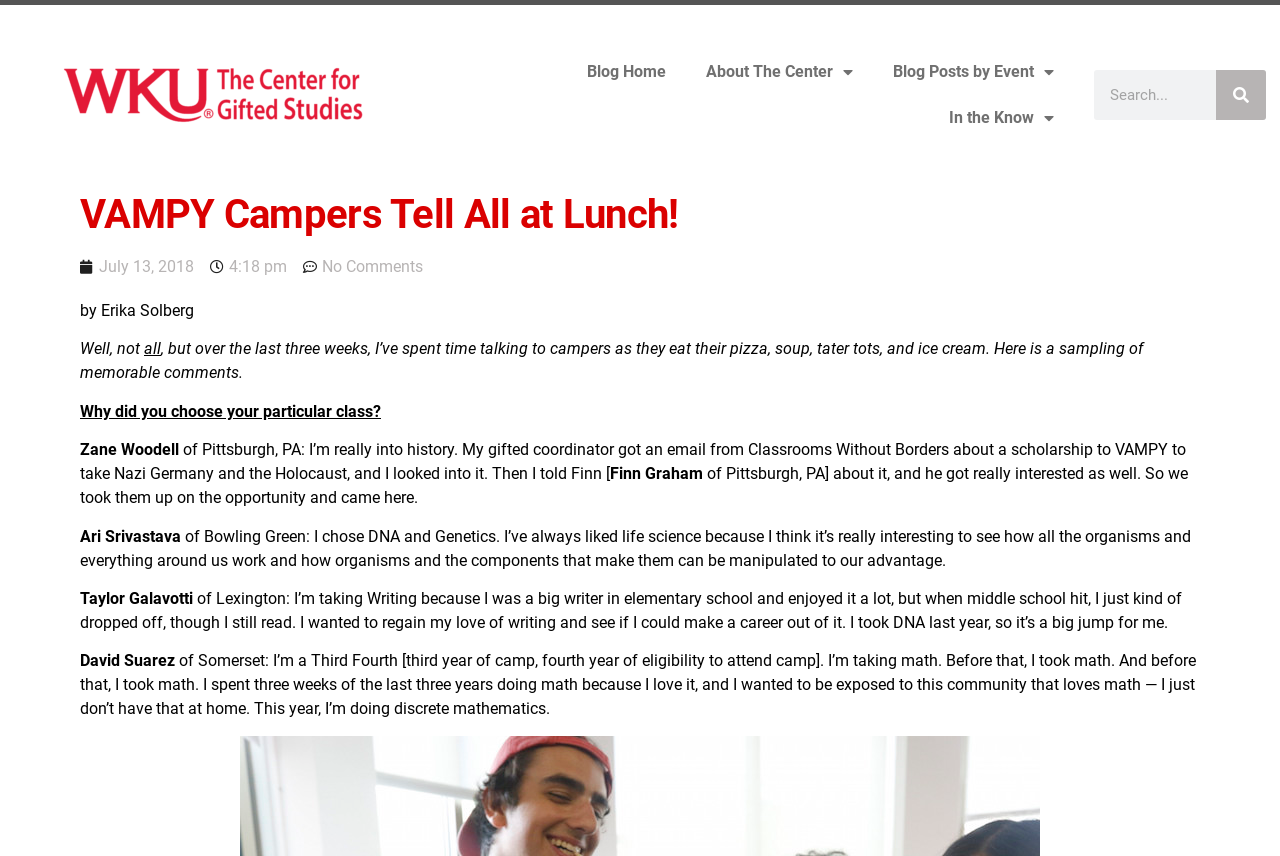Analyze the image and deliver a detailed answer to the question: What is the name of the author of the article?

I found the name of the author of the article by looking at the text 'by Erika Solberg' which is located below the main heading.